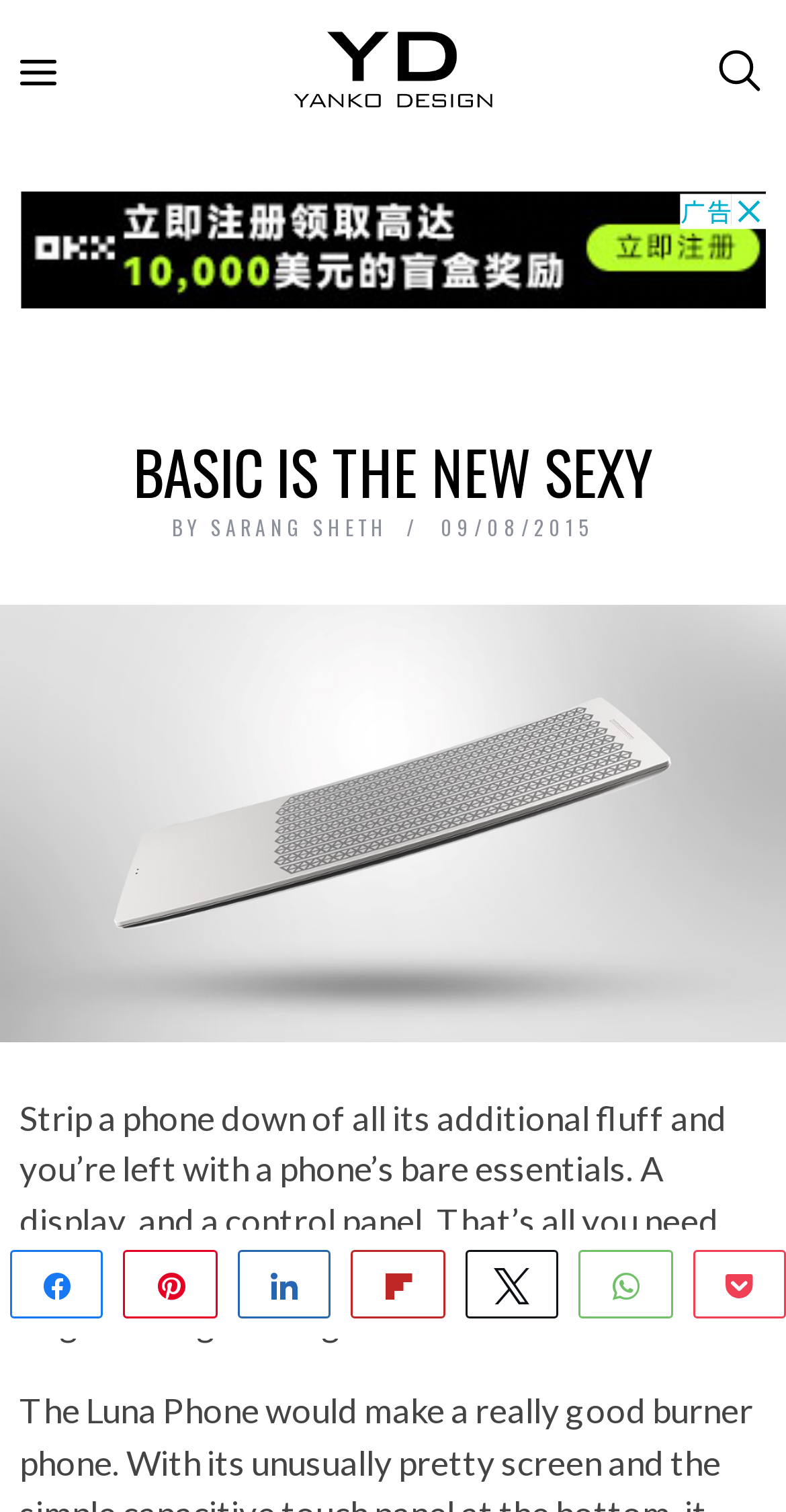Identify the coordinates of the bounding box for the element that must be clicked to accomplish the instruction: "view June 2022".

None